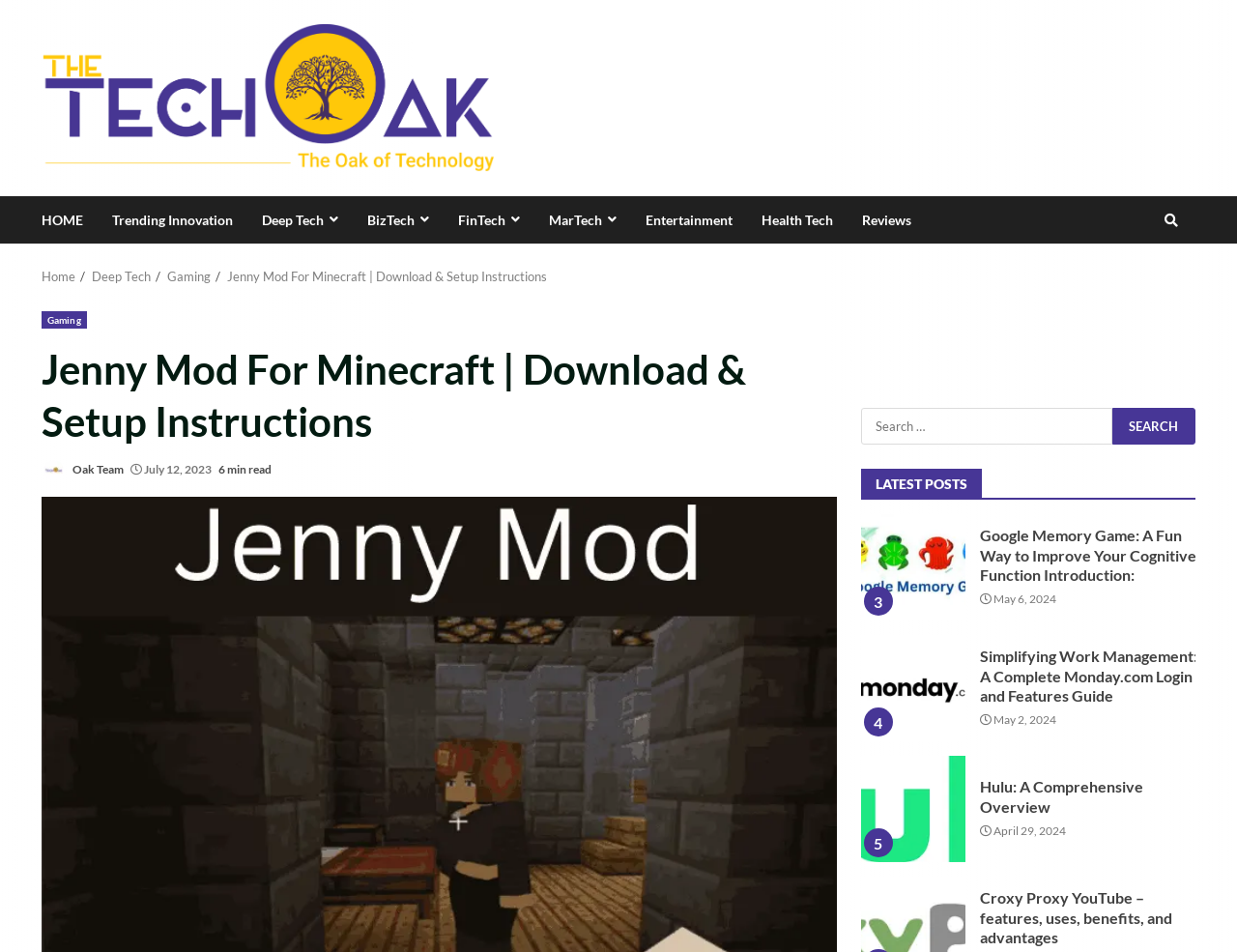What is the name of the website?
Identify the answer in the screenshot and reply with a single word or phrase.

The Tech Oak